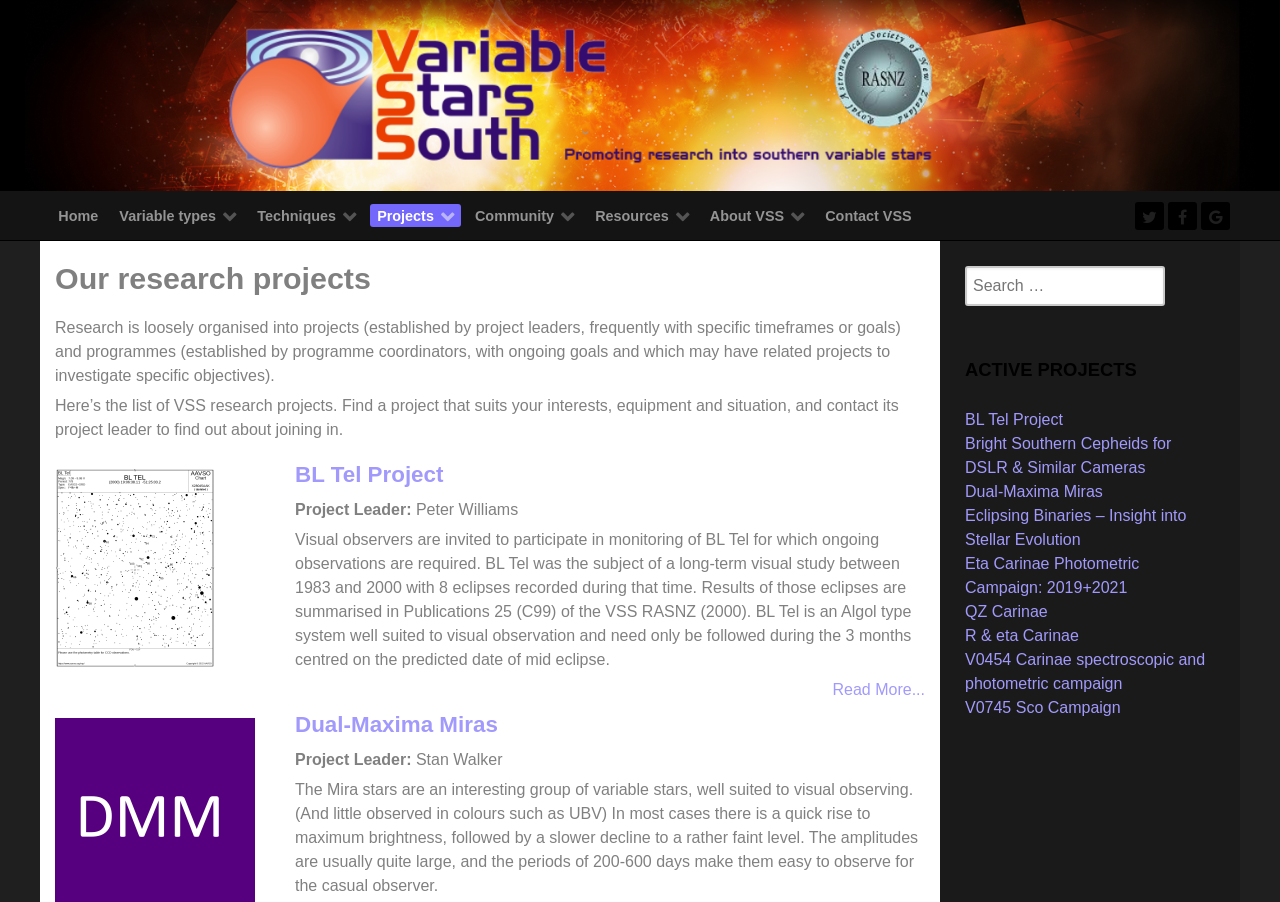Explain the webpage in detail.

The webpage is about promoting research into southern variable stars, specifically showcasing various research projects and programs. At the top, there is a header with a navigation menu consisting of 7 items: Home, Variable types, Techniques, Projects, Community, Resources, and About VSS. Below the header, there is a brief introduction to the research projects, explaining that they are organized into projects and programs, and that users can find a project that suits their interests and contact the project leader to join.

The main content of the page is divided into two sections. On the left side, there are two research project descriptions: BL Tel Project and Dual-Maxima Miras. Each project has a heading, a brief description, and a "Read More..." link. The BL Tel Project is led by Peter Williams and focuses on monitoring the star BL Tel, while the Dual-Maxima Miras project is led by Stan Walker and explores the Mira stars.

On the right side, there is a search box and a list of active projects, including the two projects mentioned earlier, as well as several others: Bright Southern Cepheids for DSLR & Similar Cameras, Eclipsing Binaries – Insight into Stellar Evolution, Eta Carinae Photometric Campaign: 2019+2021, QZ Carinae, R & eta Carinae, V0454 Carinae spectroscopic and photometric campaign, and V0745 Sco Campaign. Each project has a heading and a link to its page.